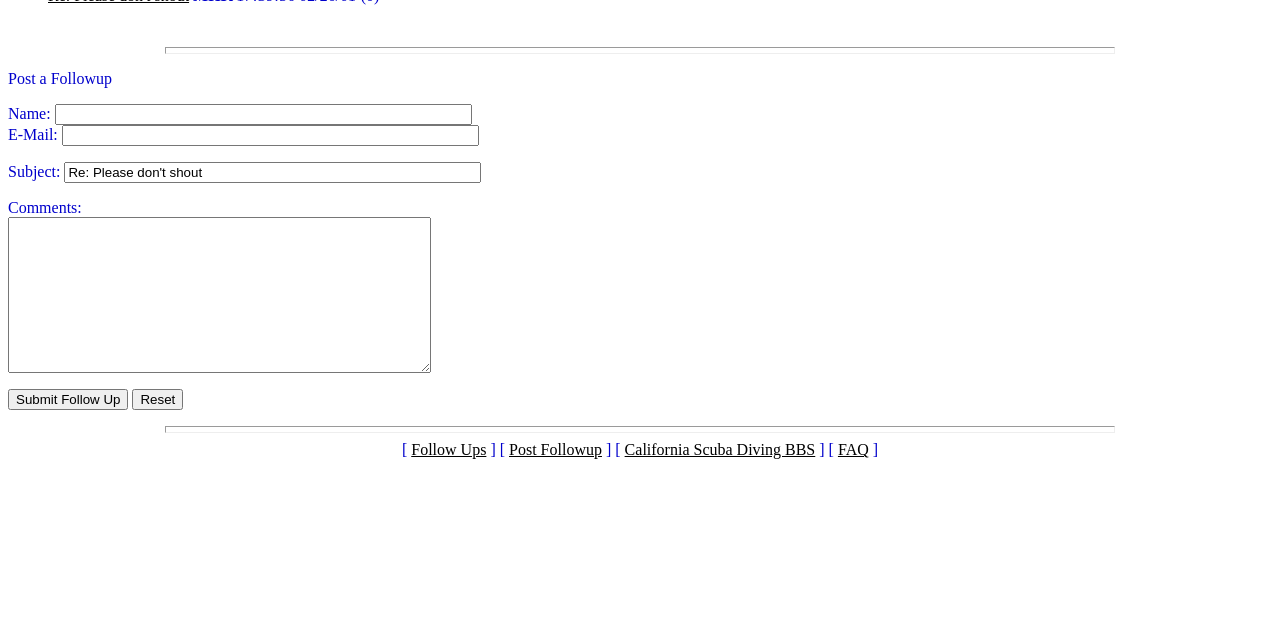Bounding box coordinates should be provided in the format (top-left x, top-left y, bottom-right x, bottom-right y) with all values between 0 and 1. Identify the bounding box for this UI element: Post Followup

[0.398, 0.69, 0.47, 0.716]